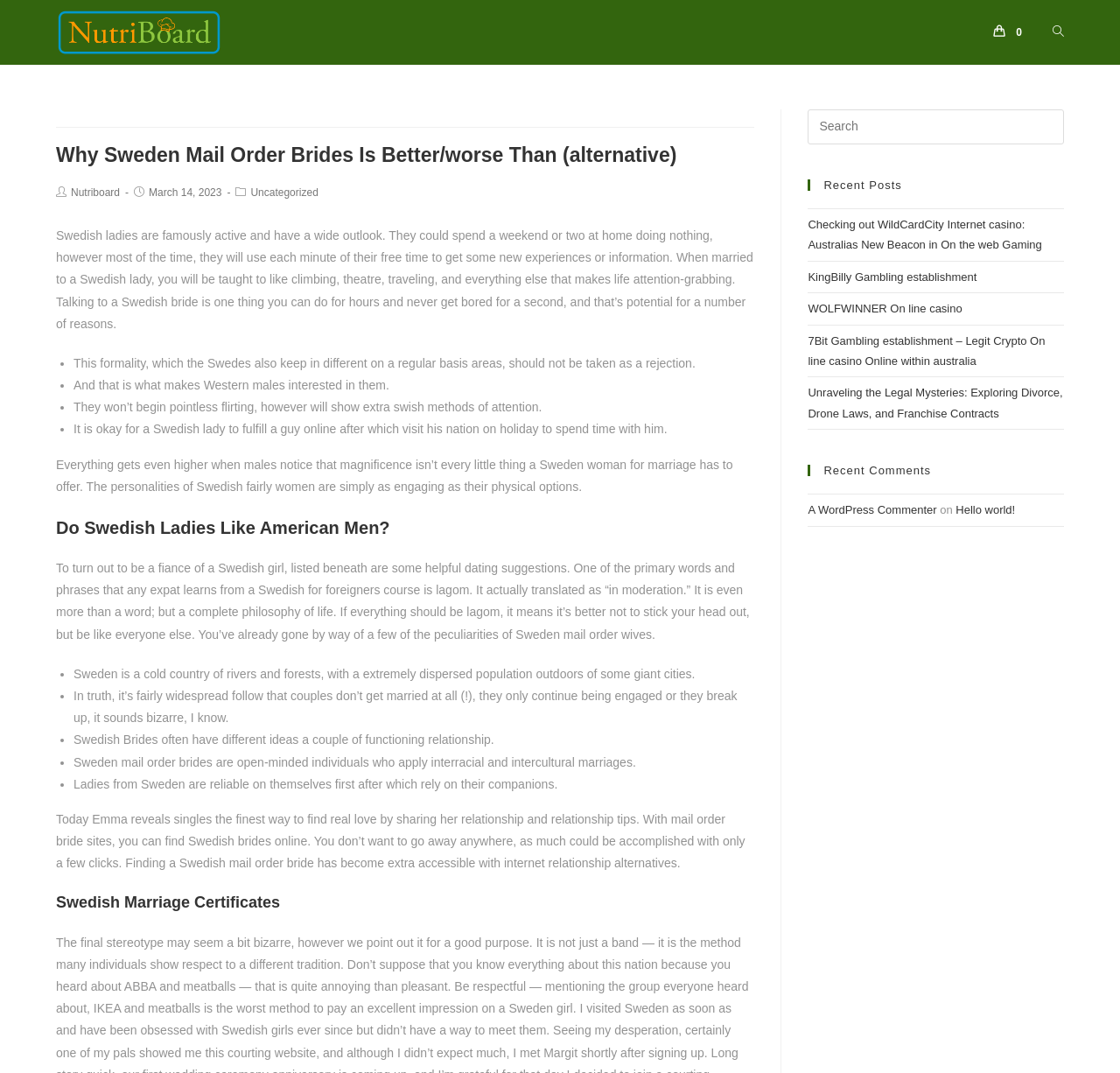Locate the headline of the webpage and generate its content.

Why Sweden Mail Order Brides Is Better/worse Than (alternative)